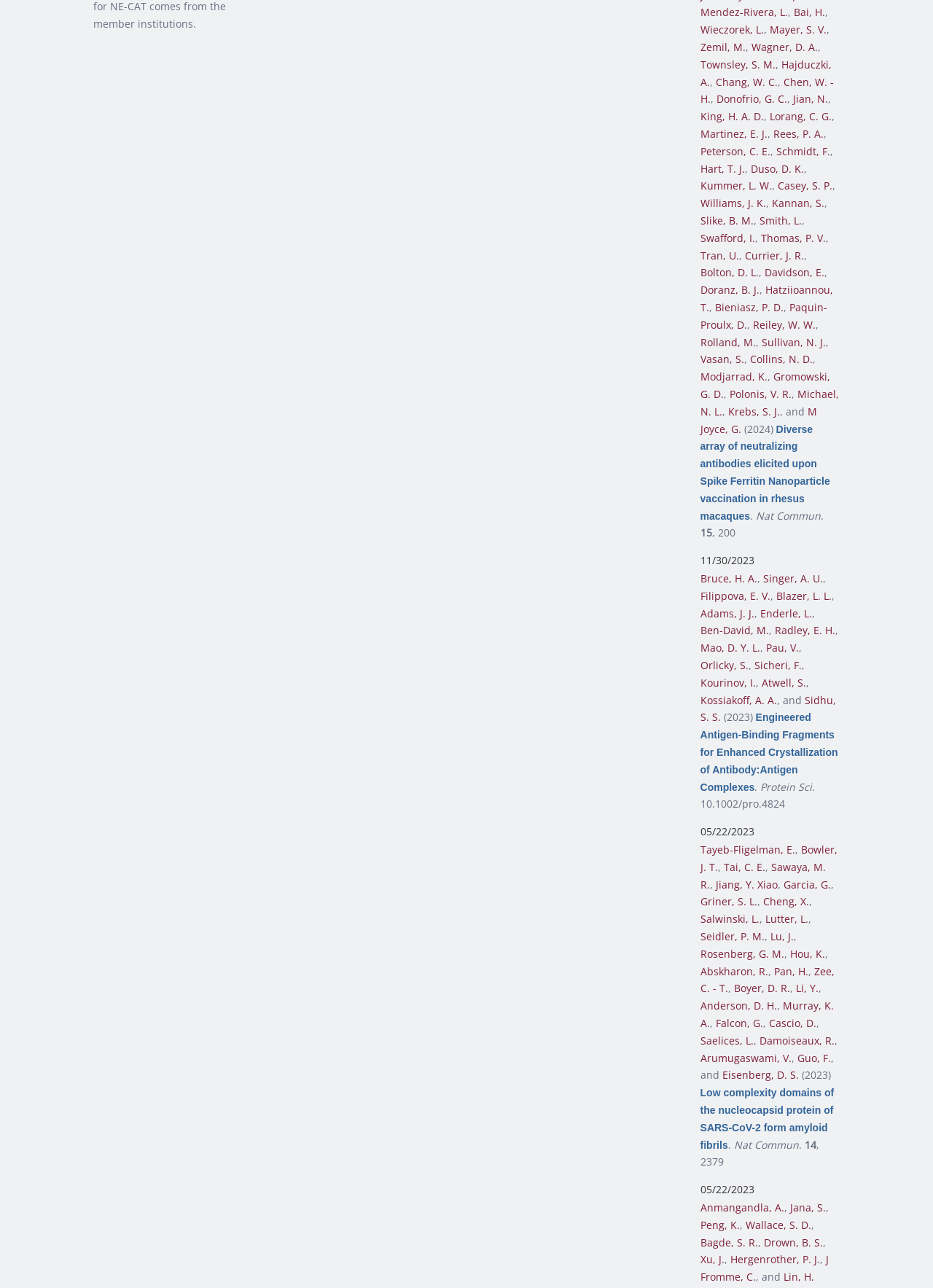Extract the bounding box of the UI element described as: "Chen, W. - H.".

[0.75, 0.058, 0.893, 0.082]